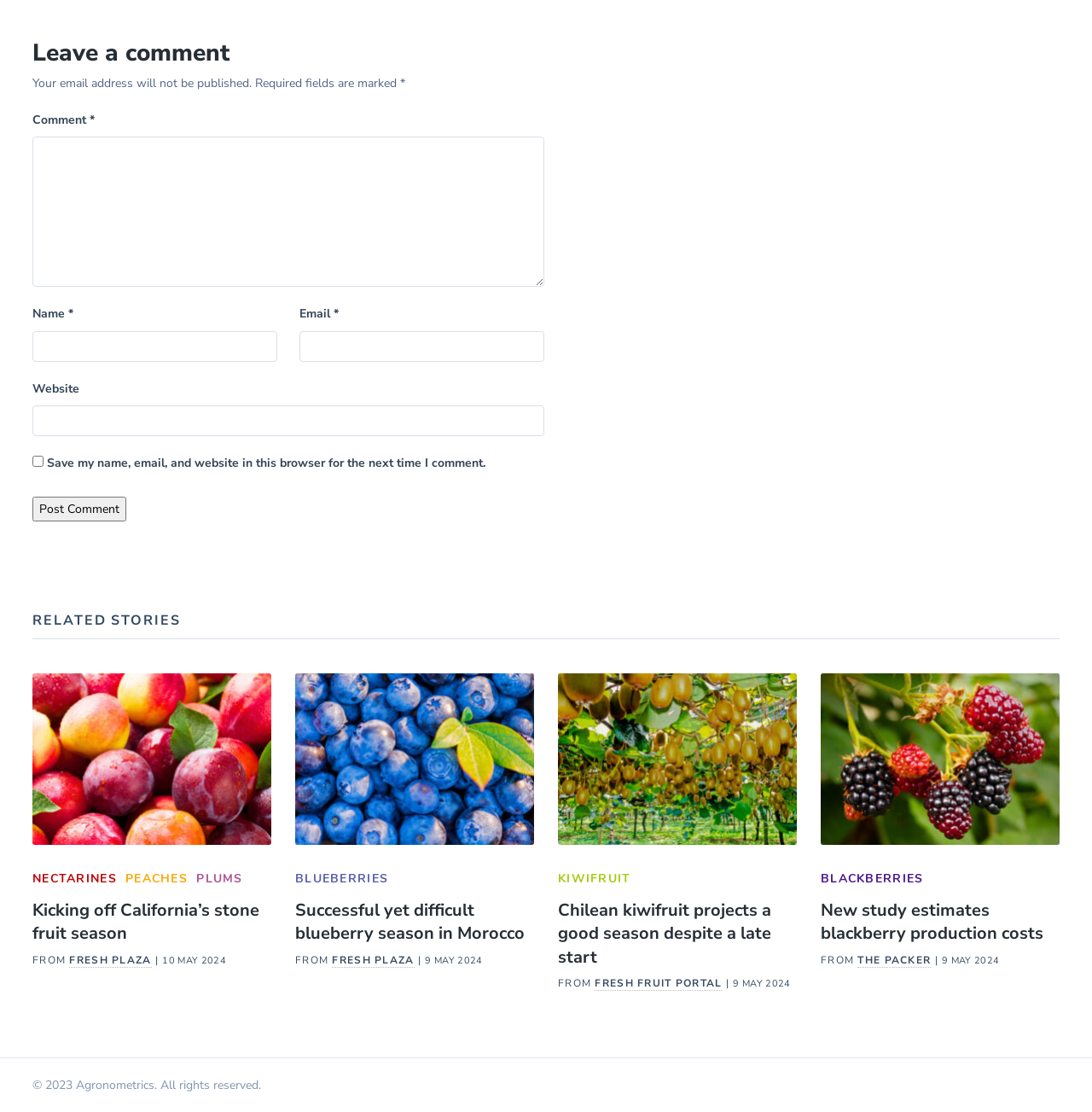Identify the bounding box coordinates of the region that should be clicked to execute the following instruction: "Read related story about nectarines".

[0.03, 0.783, 0.107, 0.797]